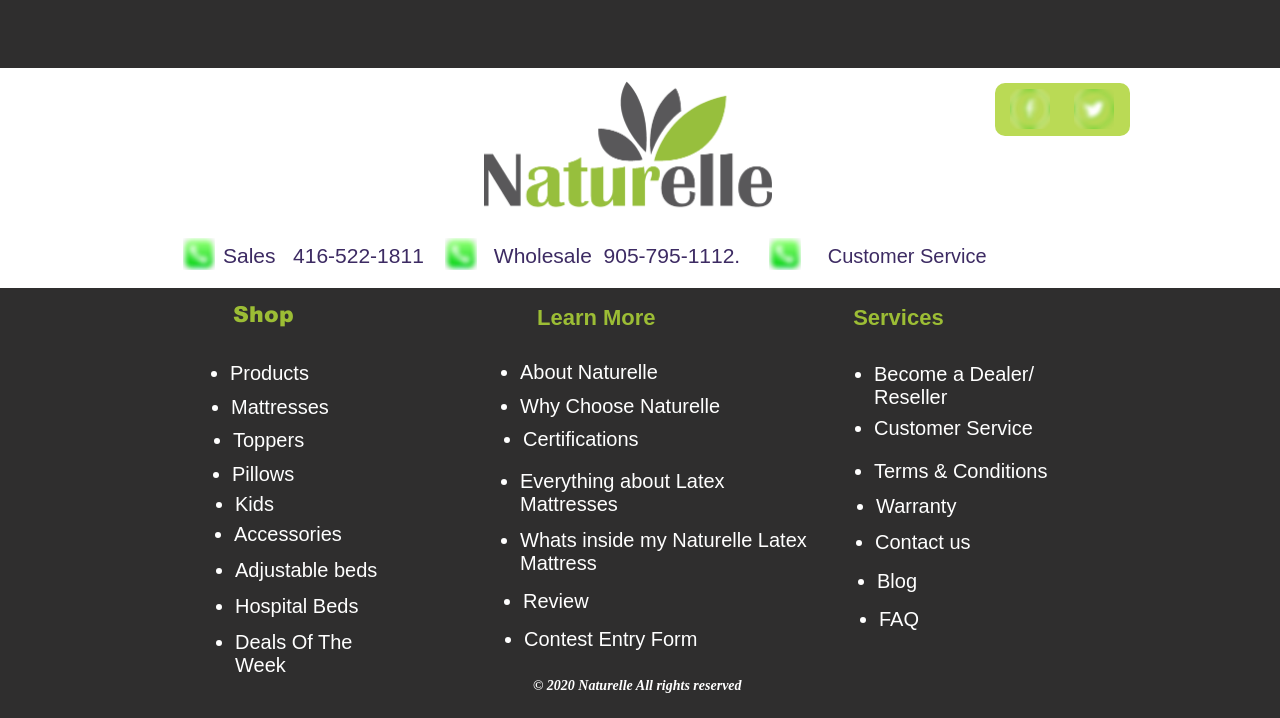Can you find the bounding box coordinates of the area I should click to execute the following instruction: "Learn more about Naturelle"?

[0.406, 0.503, 0.514, 0.534]